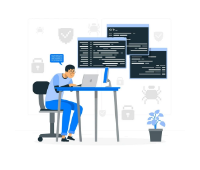Give a one-word or short phrase answer to the question: 
What is the small object on the desk?

a potted plant